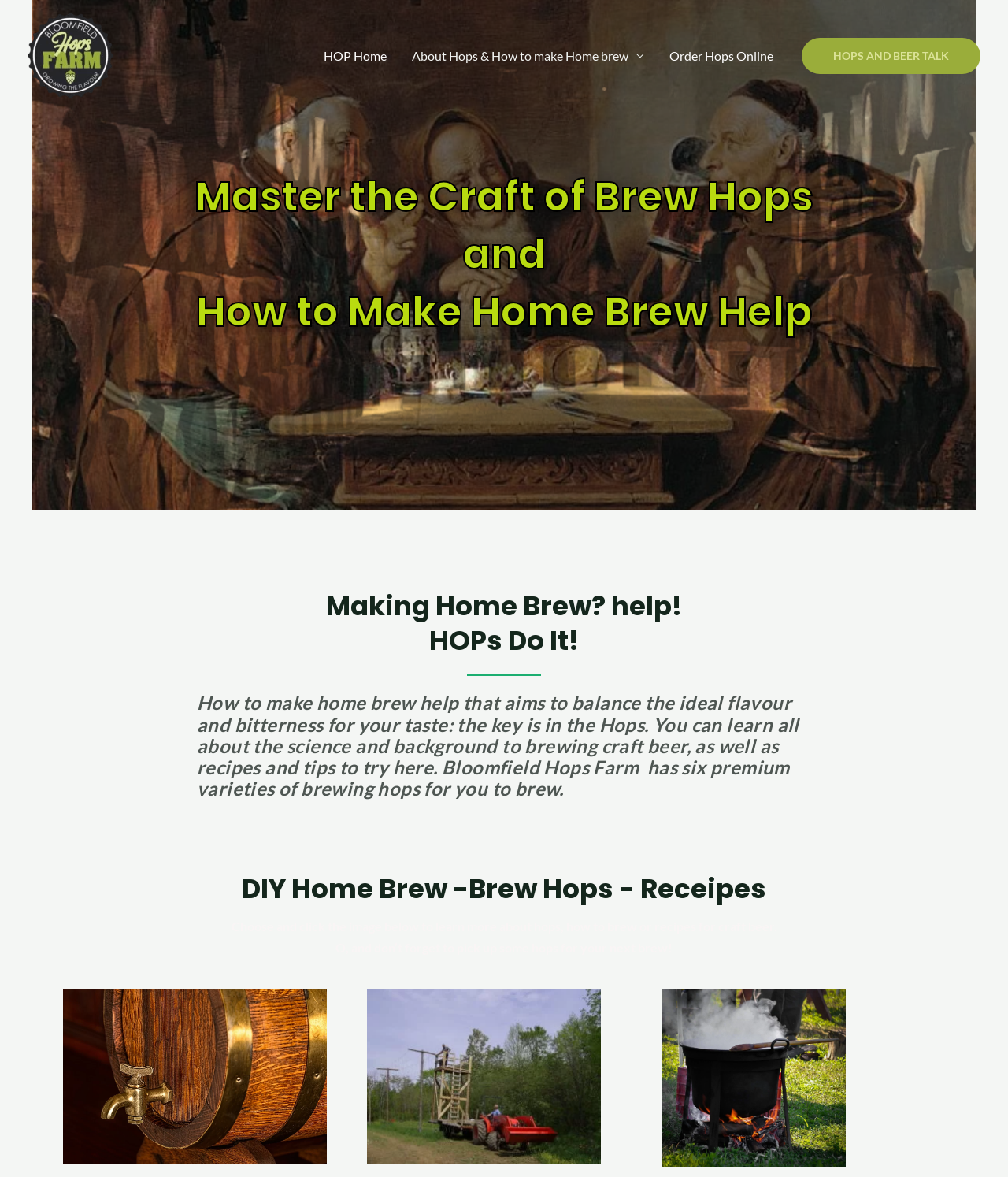Please specify the coordinates of the bounding box for the element that should be clicked to carry out this instruction: "Learn more about HOPS AND BEER TALK". The coordinates must be four float numbers between 0 and 1, formatted as [left, top, right, bottom].

[0.795, 0.032, 0.973, 0.063]